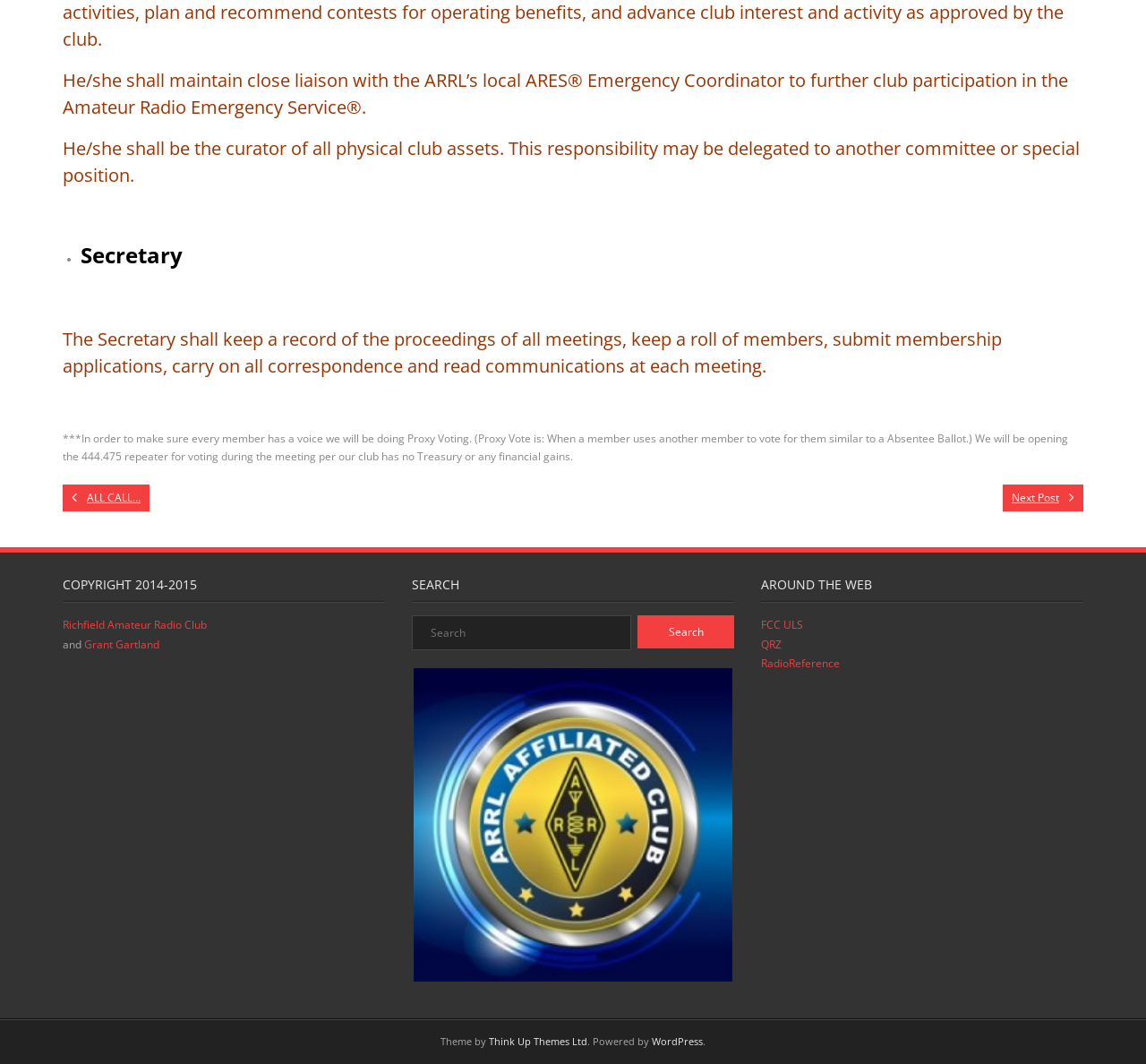What is the role of the Secretary in the club?
Please provide a comprehensive answer based on the contents of the image.

According to the webpage, the Secretary's responsibilities include keeping a record of the proceedings of all meetings, keeping a roll of members, submitting membership applications, carrying on all correspondence, and reading communications at each meeting.